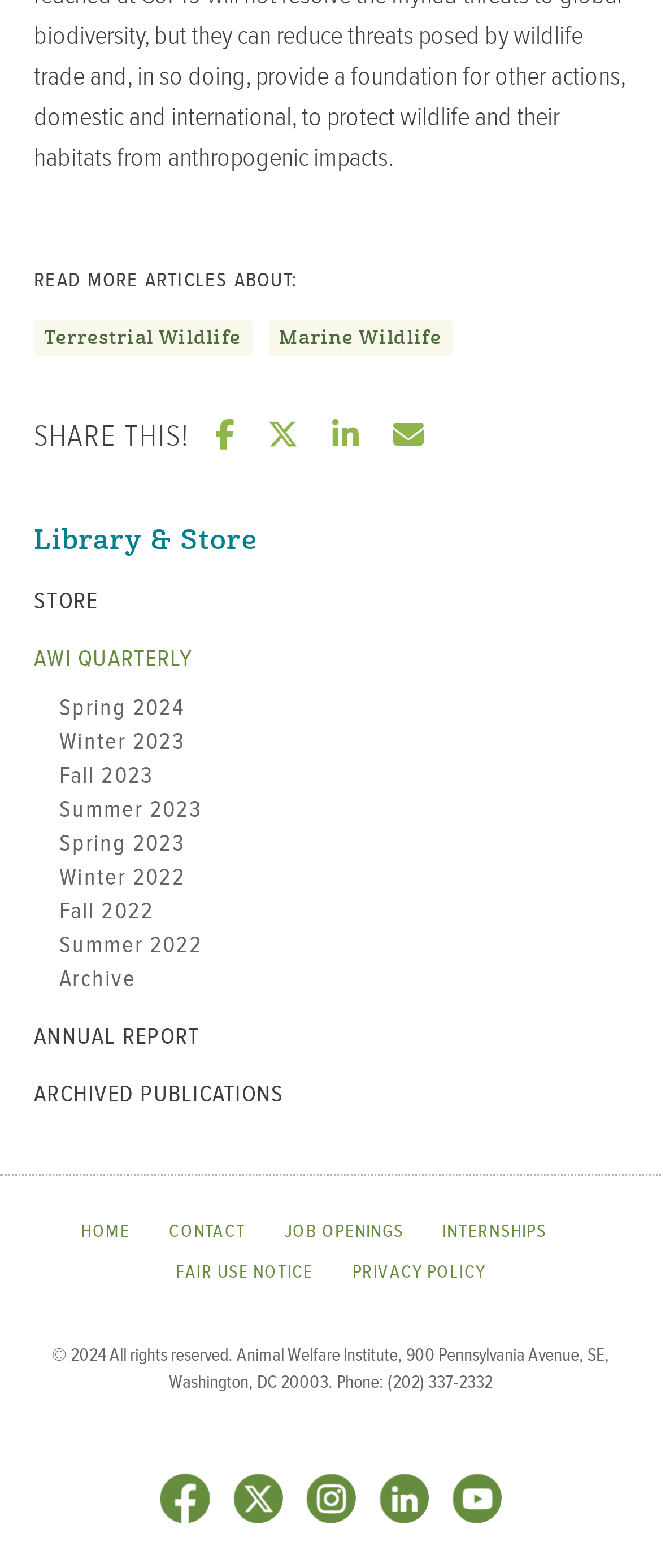What is the purpose of the 'SHARE THIS!' section?
Answer the question in a detailed and comprehensive manner.

The 'SHARE THIS!' section contains links to share the content on various platforms, such as Facebook, Twitter, LinkedIn, and E-mail, which suggests that the purpose of this section is to allow users to share the content with others.